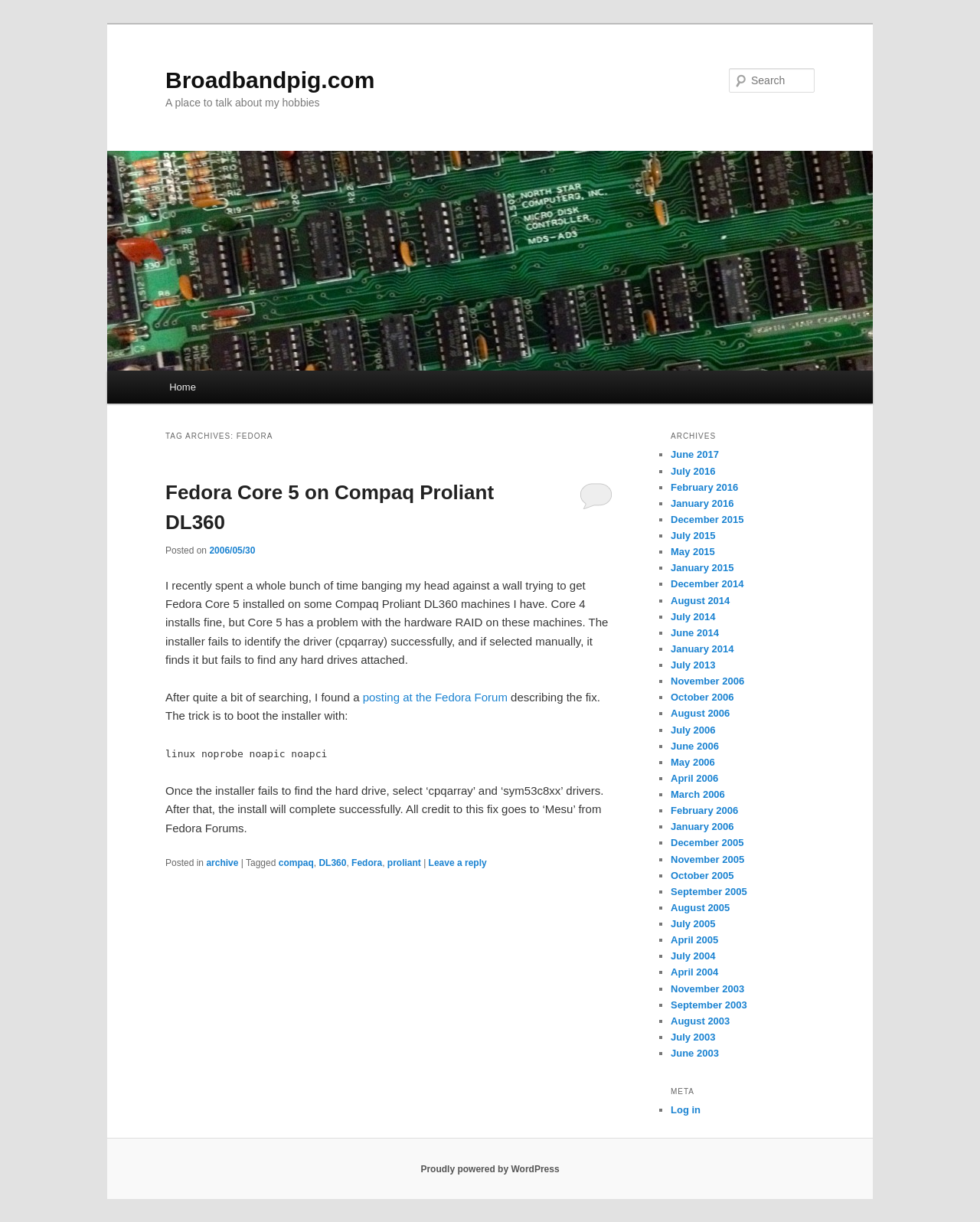Pinpoint the bounding box coordinates of the clickable element to carry out the following instruction: "Read the article about Fedora Core 5 on Compaq Proliant DL360."

[0.169, 0.382, 0.625, 0.445]